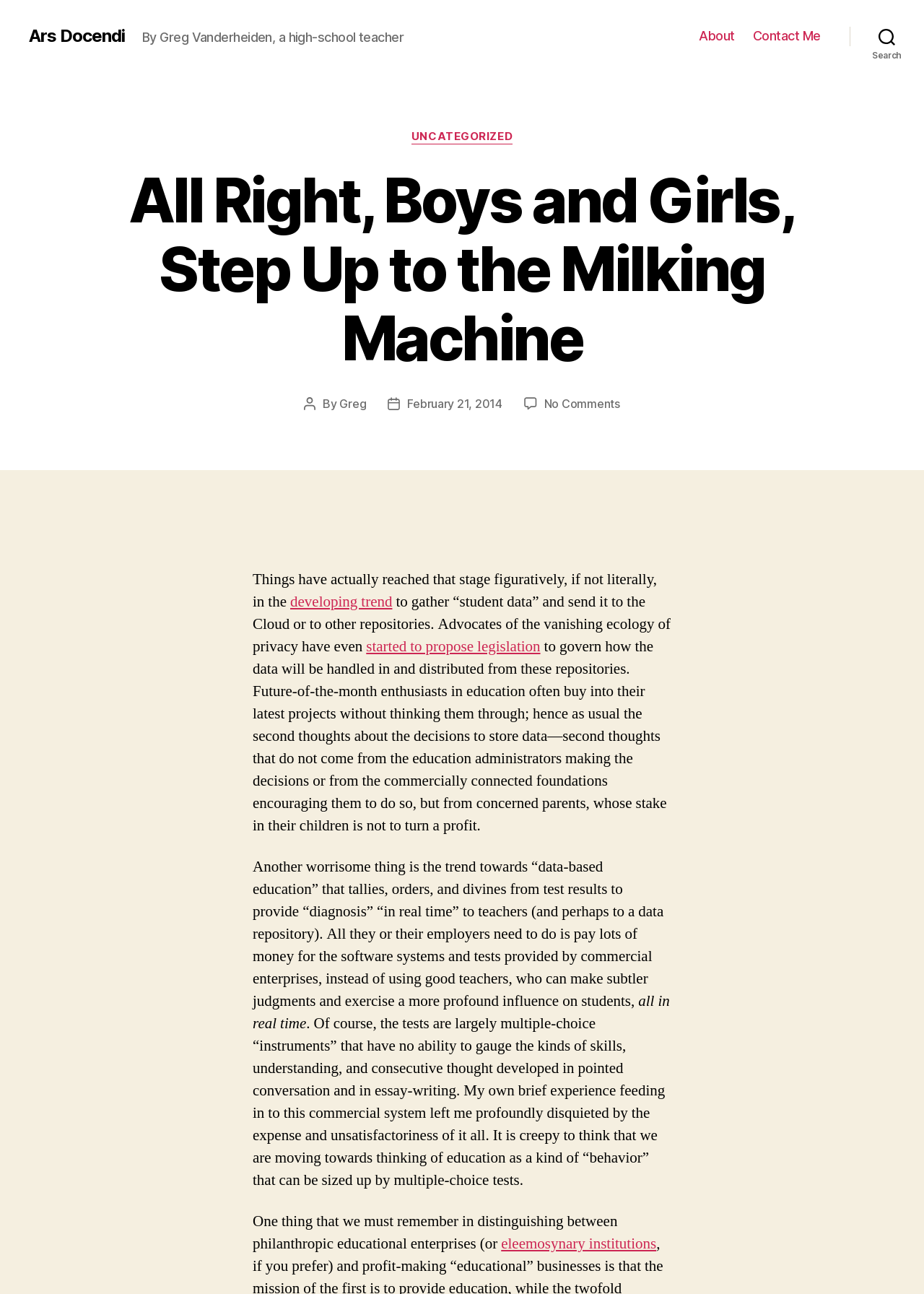What is the date of the article?
Using the visual information from the image, give a one-word or short-phrase answer.

February 21, 2014